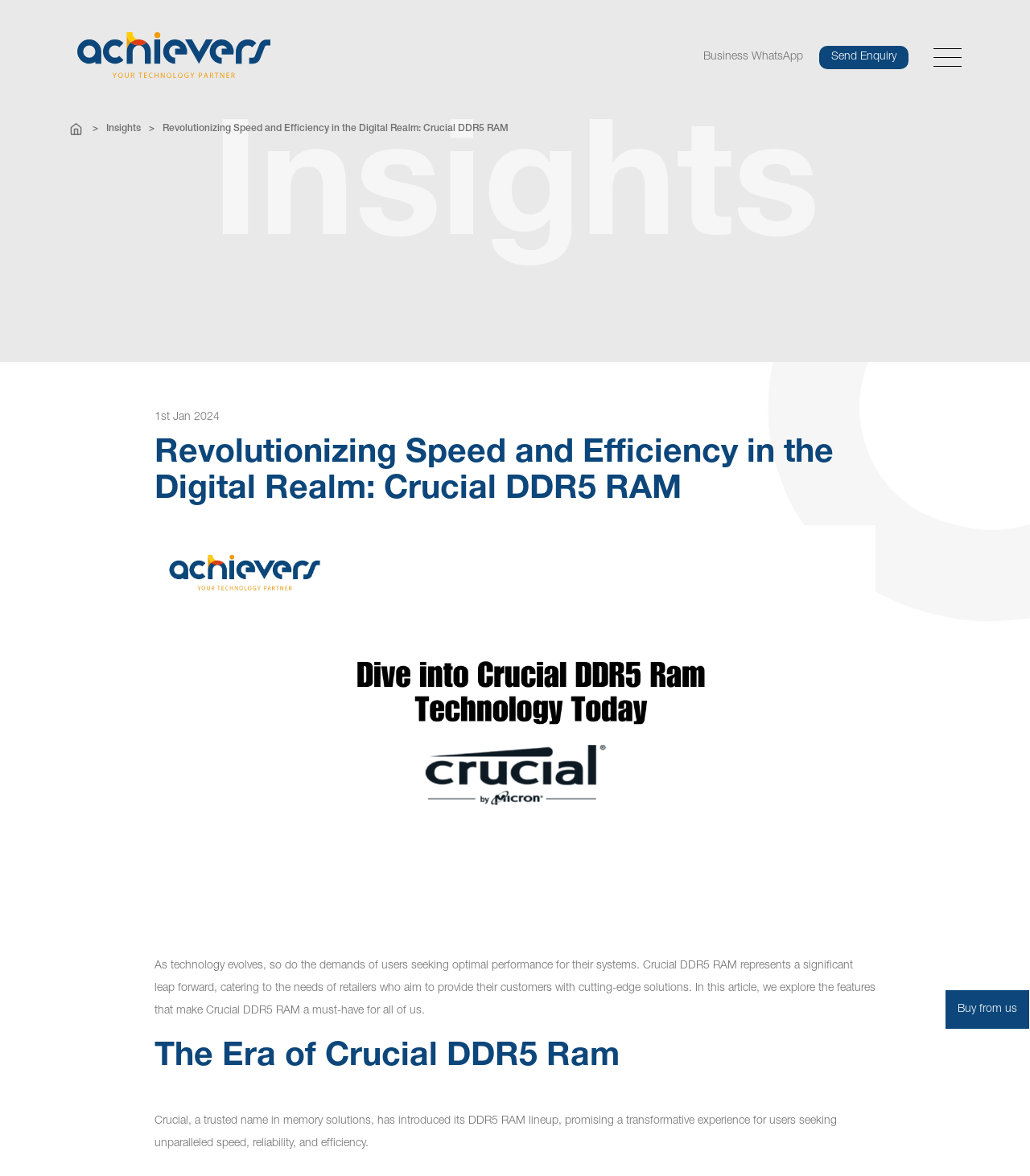Provide your answer in one word or a succinct phrase for the question: 
What is the purpose of Crucial DDR5 RAM?

To provide optimal performance